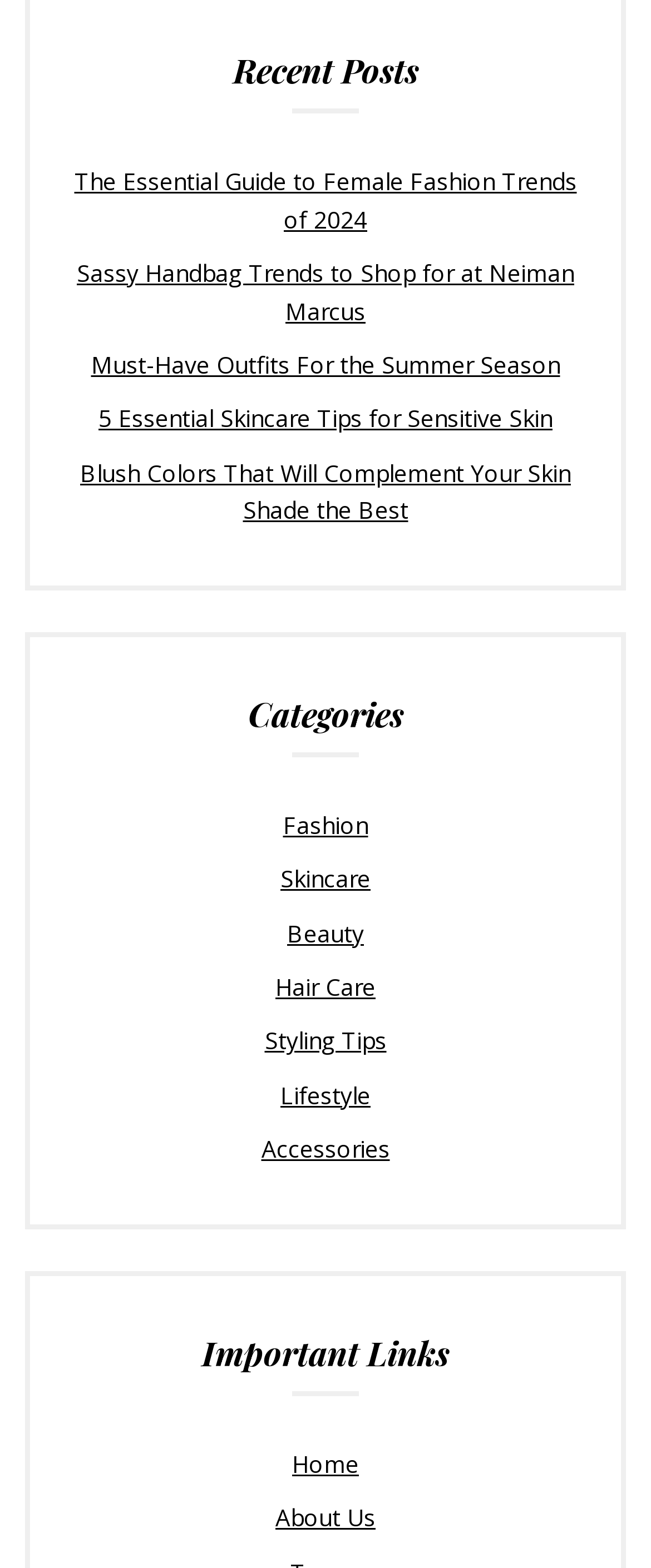Locate the bounding box coordinates of the region to be clicked to comply with the following instruction: "Read about 'addiction'". The coordinates must be four float numbers between 0 and 1, in the form [left, top, right, bottom].

None